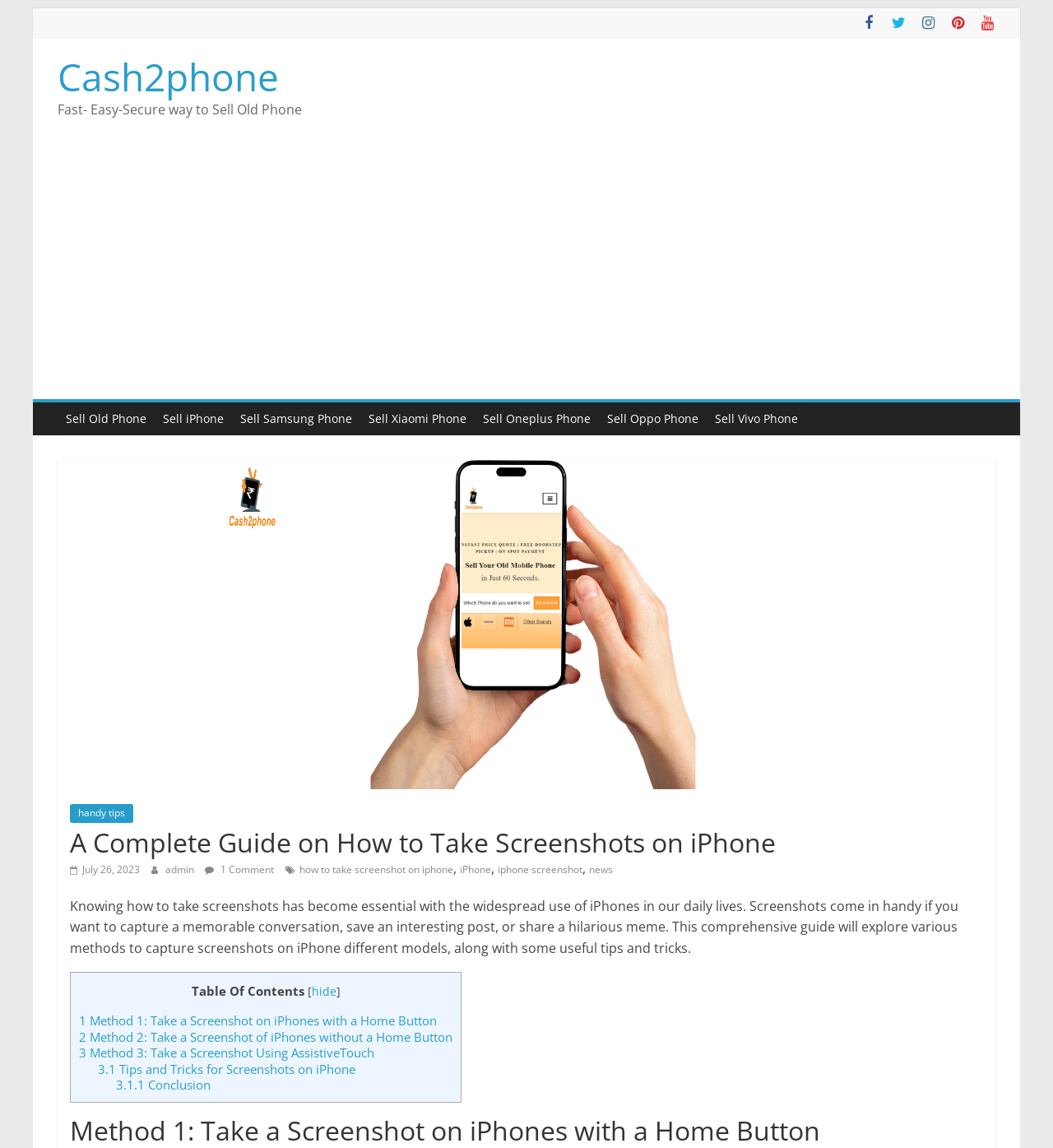Pinpoint the bounding box coordinates of the element that must be clicked to accomplish the following instruction: "View the 'Table Of Contents'". The coordinates should be in the format of four float numbers between 0 and 1, i.e., [left, top, right, bottom].

[0.182, 0.856, 0.289, 0.87]